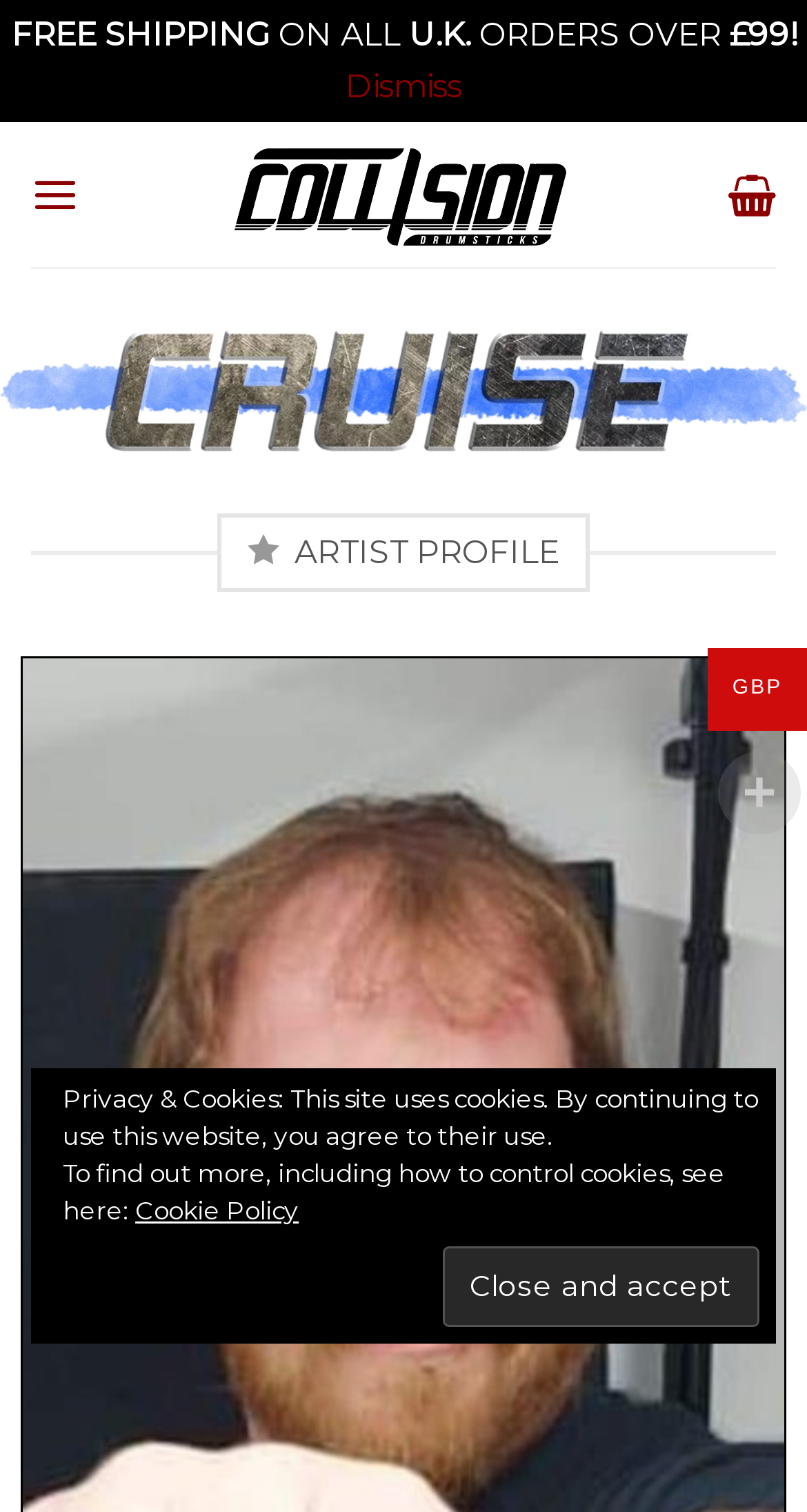What is the purpose of the 'Close and accept' button?
Analyze the image and provide a thorough answer to the question.

I found the purpose of the 'Close and accept' button by looking at the bottom section of the webpage, where it says 'Privacy & Cookies: This site uses cookies...' and the button is located nearby.